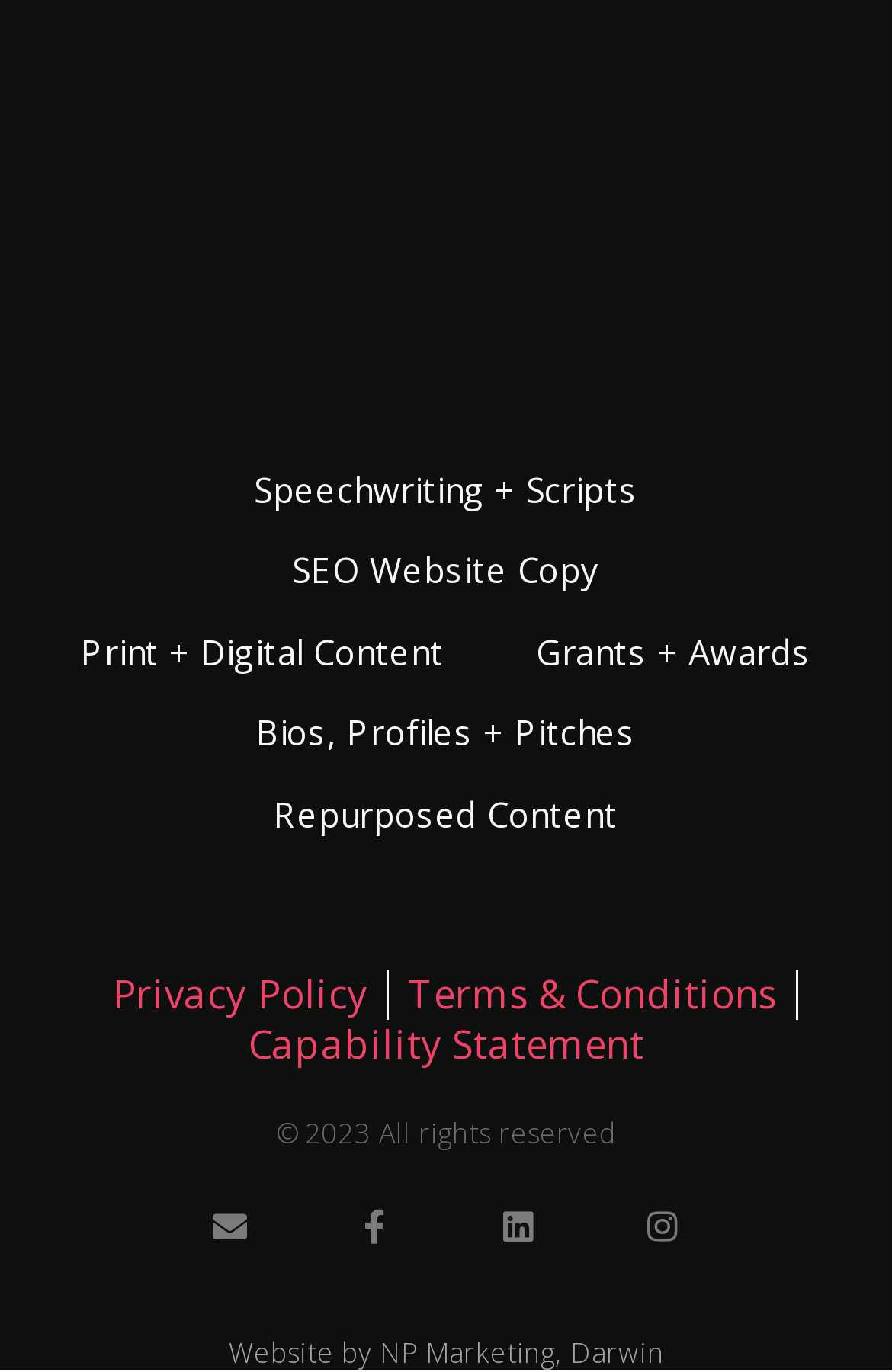Please identify the coordinates of the bounding box for the clickable region that will accomplish this instruction: "Click on Speechwriting + Scripts".

[0.233, 0.328, 0.767, 0.387]